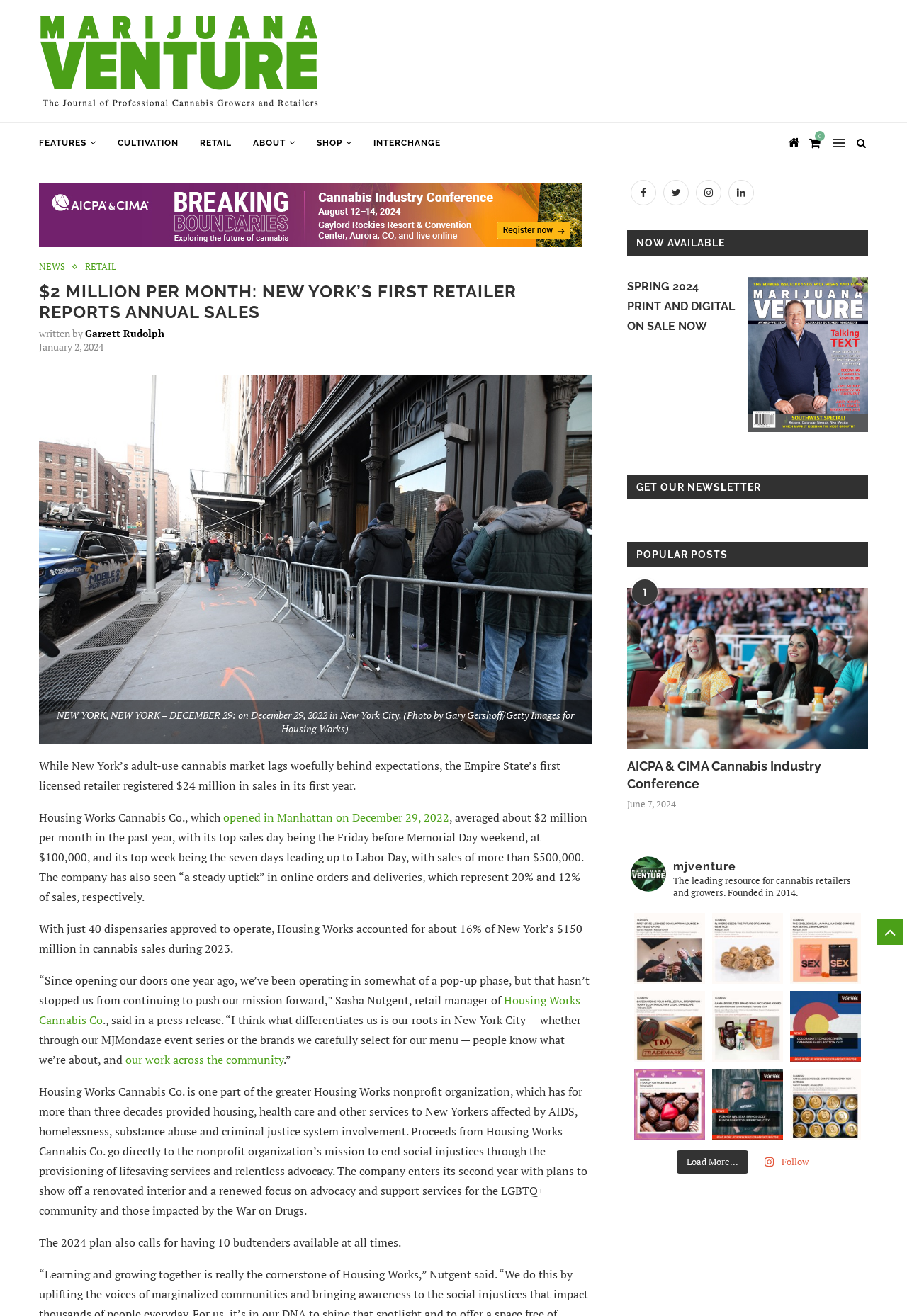Please mark the bounding box coordinates of the area that should be clicked to carry out the instruction: "View the 'NEWS' section".

[0.106, 0.111, 0.134, 0.119]